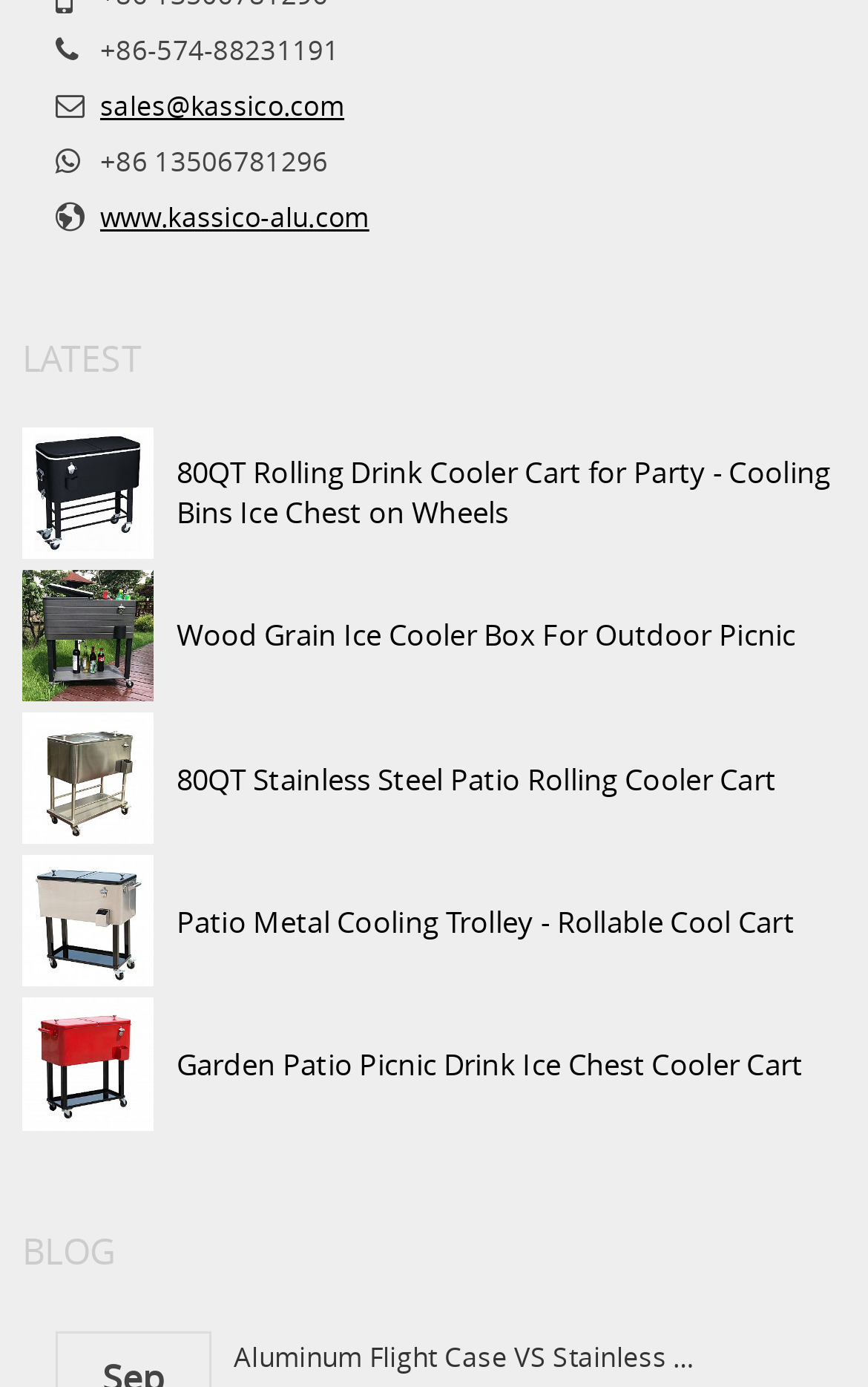Find the bounding box coordinates of the clickable element required to execute the following instruction: "view the latest products". Provide the coordinates as four float numbers between 0 and 1, i.e., [left, top, right, bottom].

[0.026, 0.24, 0.163, 0.276]